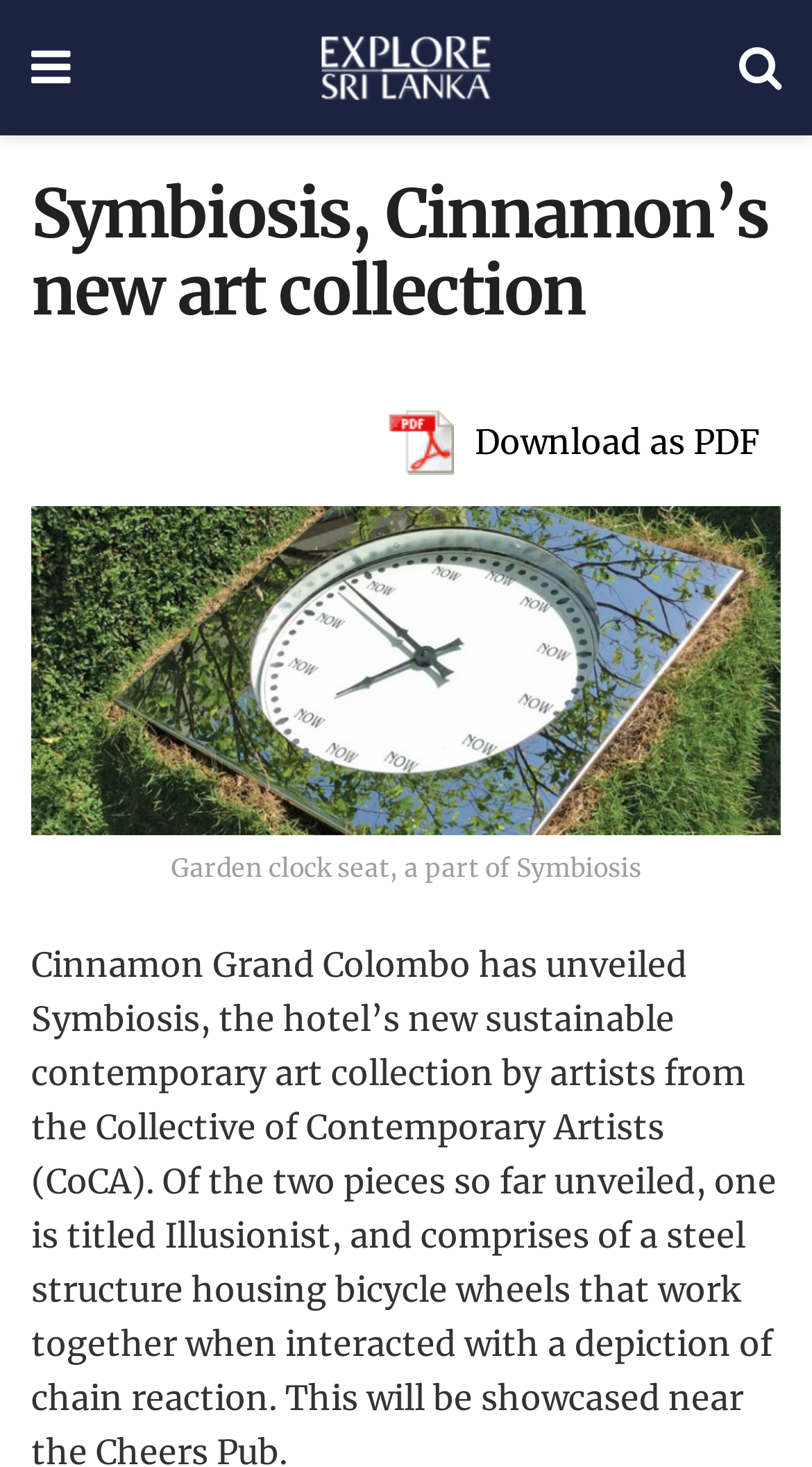Provide the bounding box coordinates in the format (top-left x, top-left y, bottom-right x, bottom-right y). All values are floating point numbers between 0 and 1. Determine the bounding box coordinate of the UI element described as: Download as PDF

[0.451, 0.272, 0.962, 0.331]